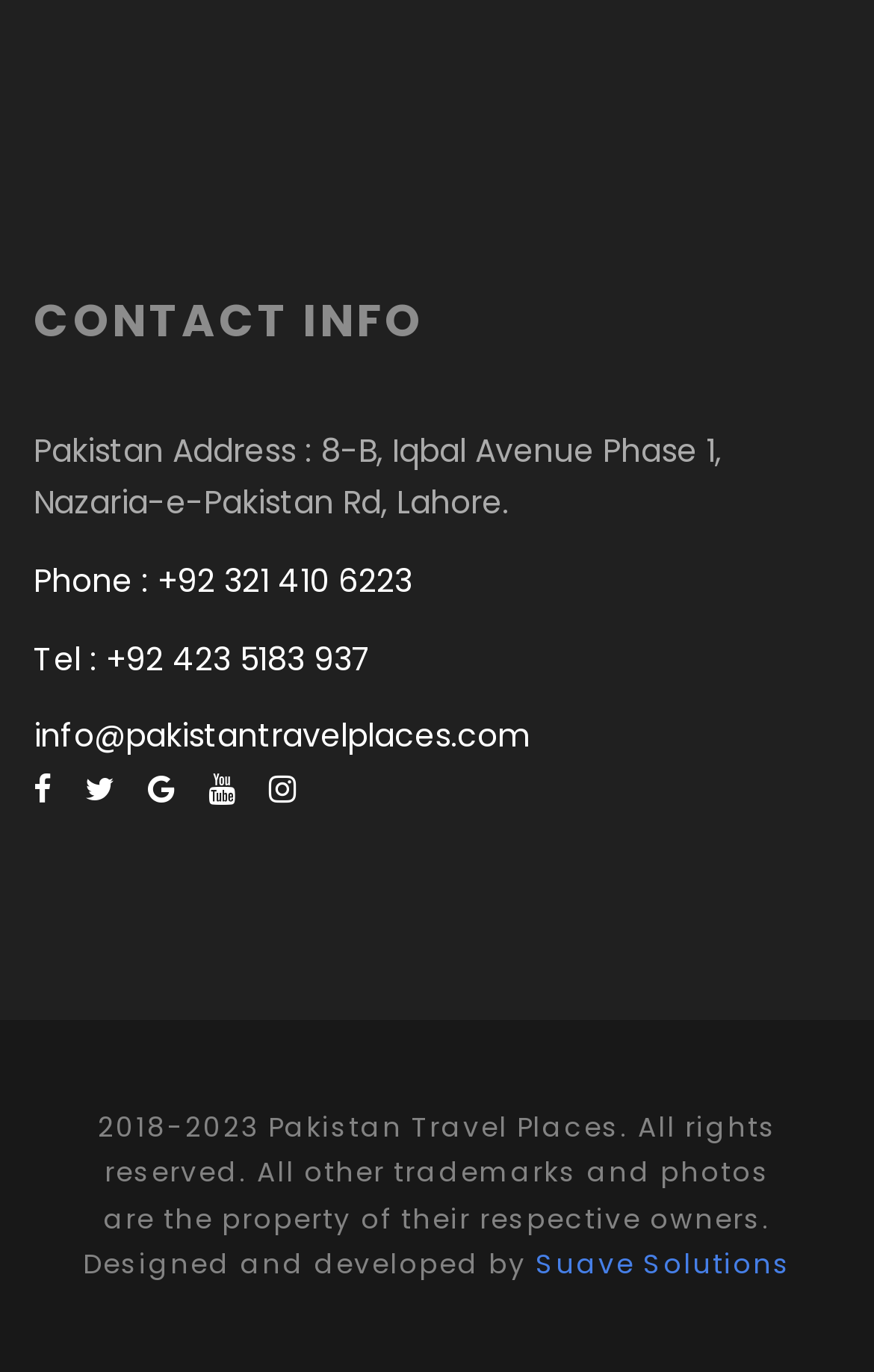What is the Pakistan address of the company?
Provide a concise answer using a single word or phrase based on the image.

8-B, Iqbal Avenue Phase 1, Nazaria-e-Pakistan Rd, Lahore